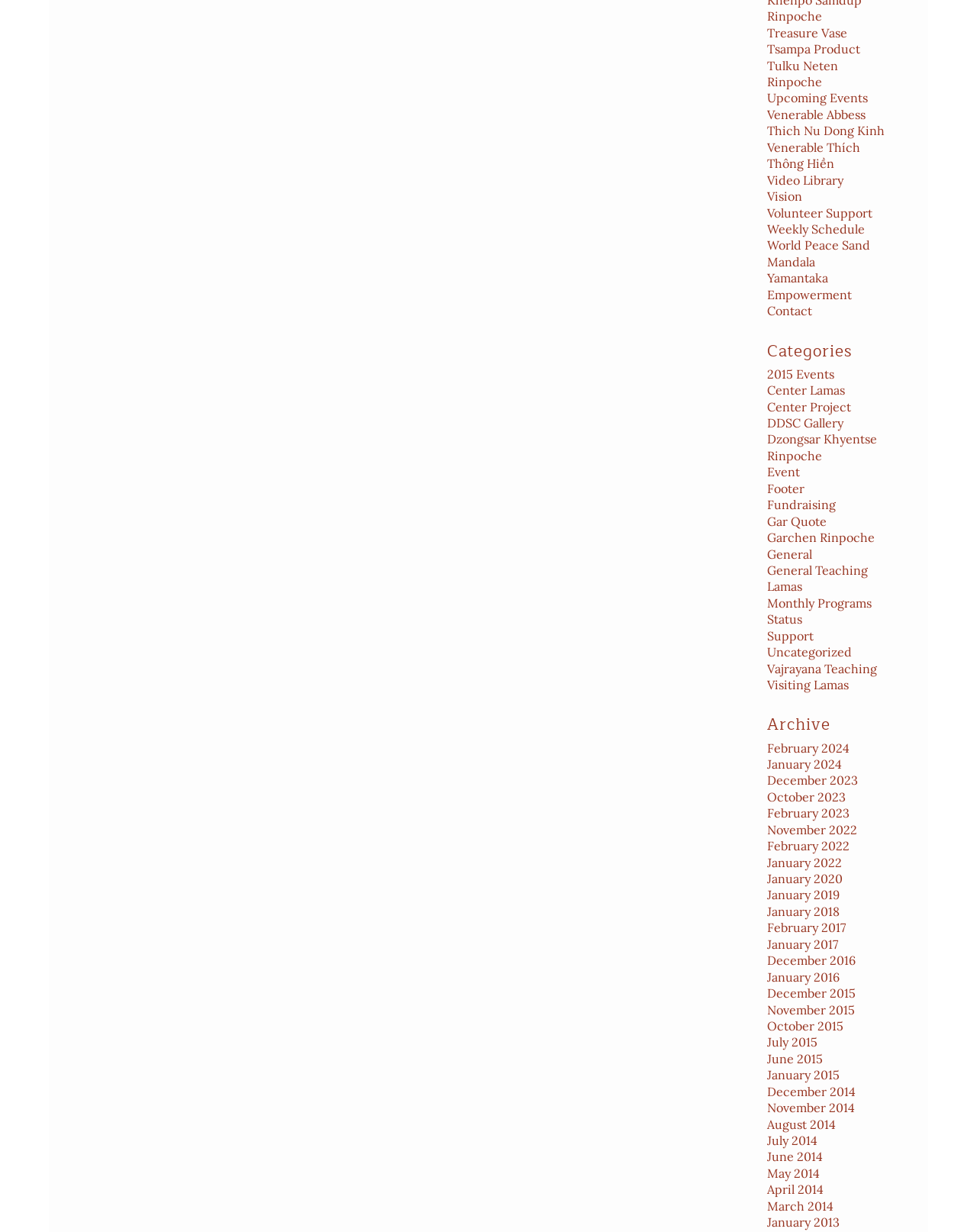Locate the bounding box coordinates of the segment that needs to be clicked to meet this instruction: "Check the 'Weekly Schedule'".

[0.785, 0.18, 0.885, 0.192]